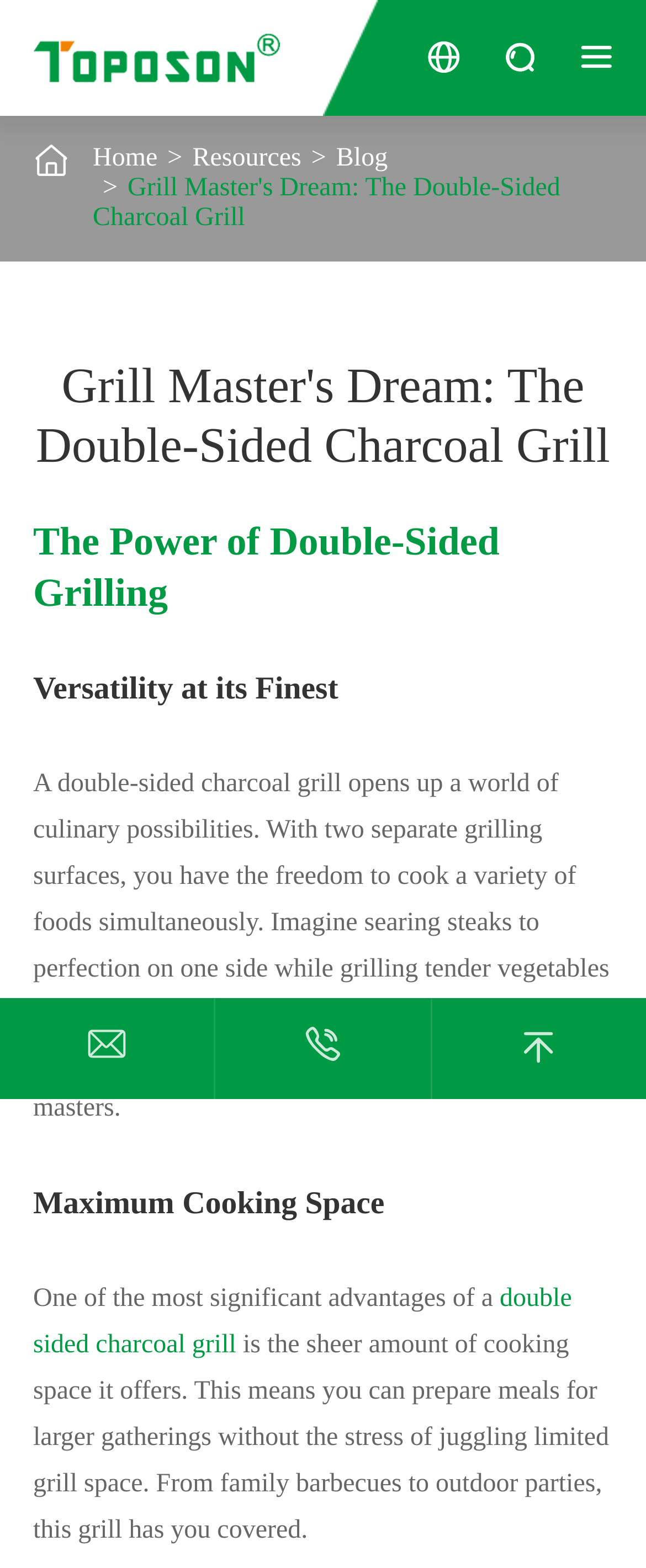Kindly provide the bounding box coordinates of the section you need to click on to fulfill the given instruction: "Go to the Home page".

[0.144, 0.092, 0.244, 0.11]